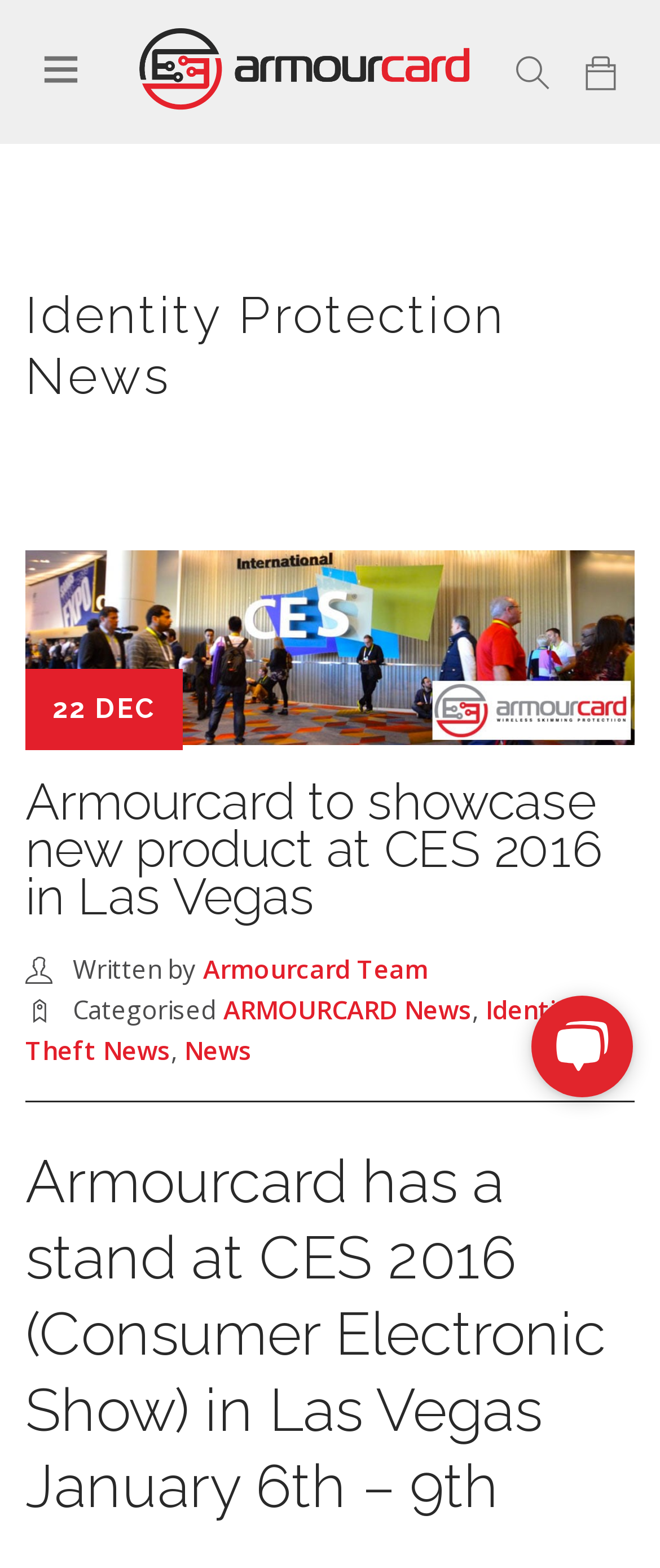Refer to the image and provide an in-depth answer to the question:
What is the company name?

The company name is Armourcard, which can be found in the link 'Armourcard International' at the top of the webpage, and also in the image description 'Armourcard International'.